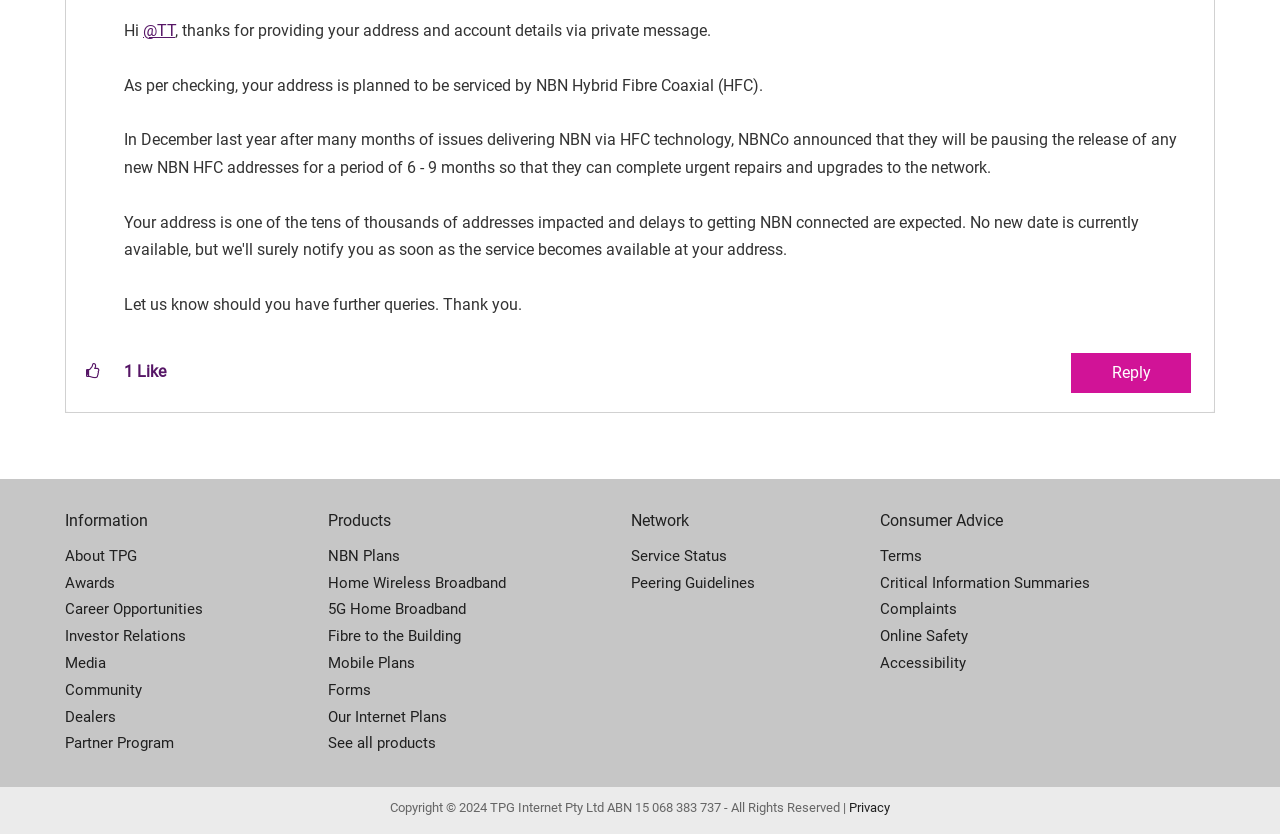Please provide the bounding box coordinates in the format (top-left x, top-left y, bottom-right x, bottom-right y). Remember, all values are floating point numbers between 0 and 1. What is the bounding box coordinate of the region described as: Media

[0.051, 0.779, 0.256, 0.812]